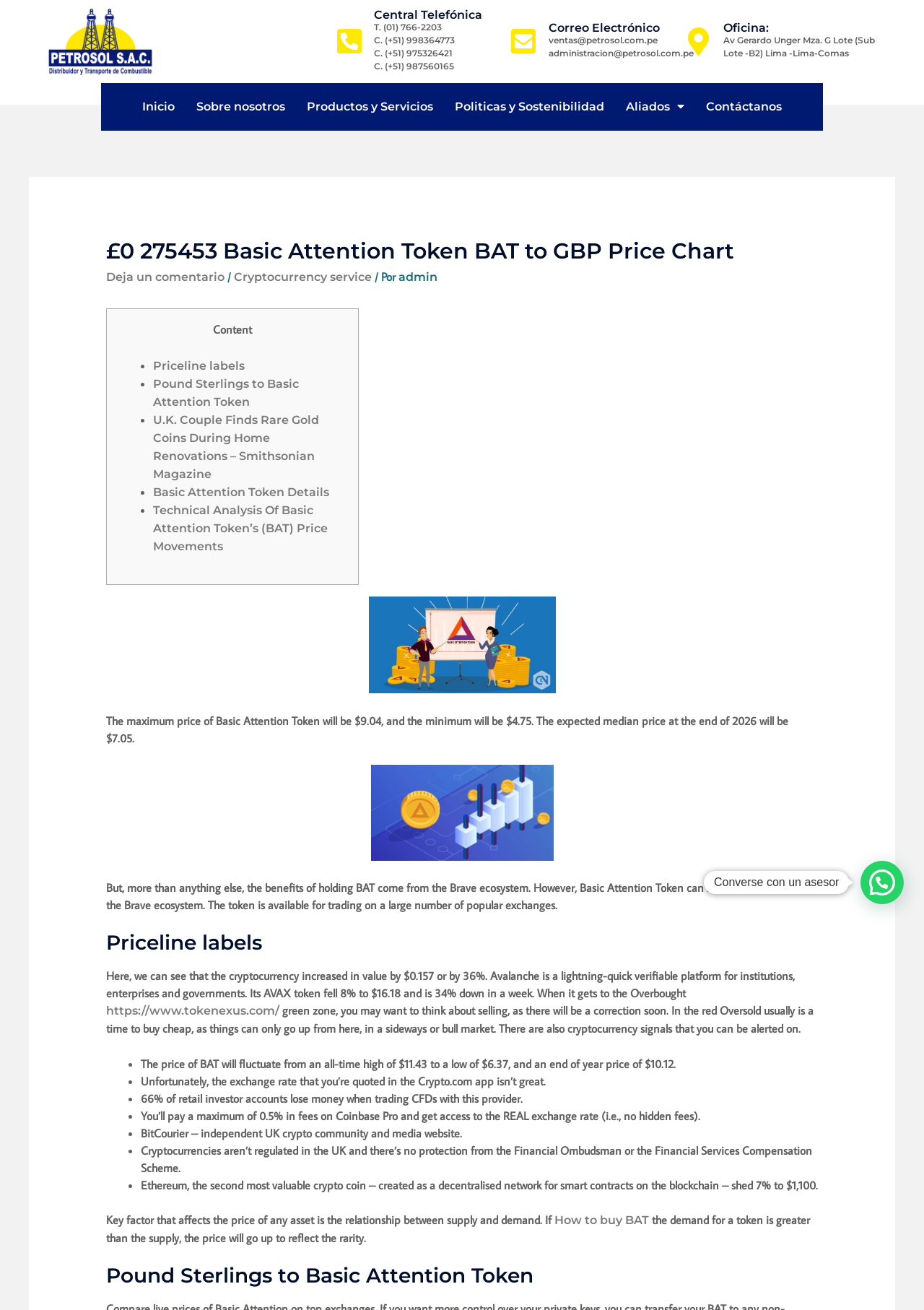Please provide a brief answer to the question using only one word or phrase: 
What is the phone number of Central Telefónica?

T. (01) 766-2203